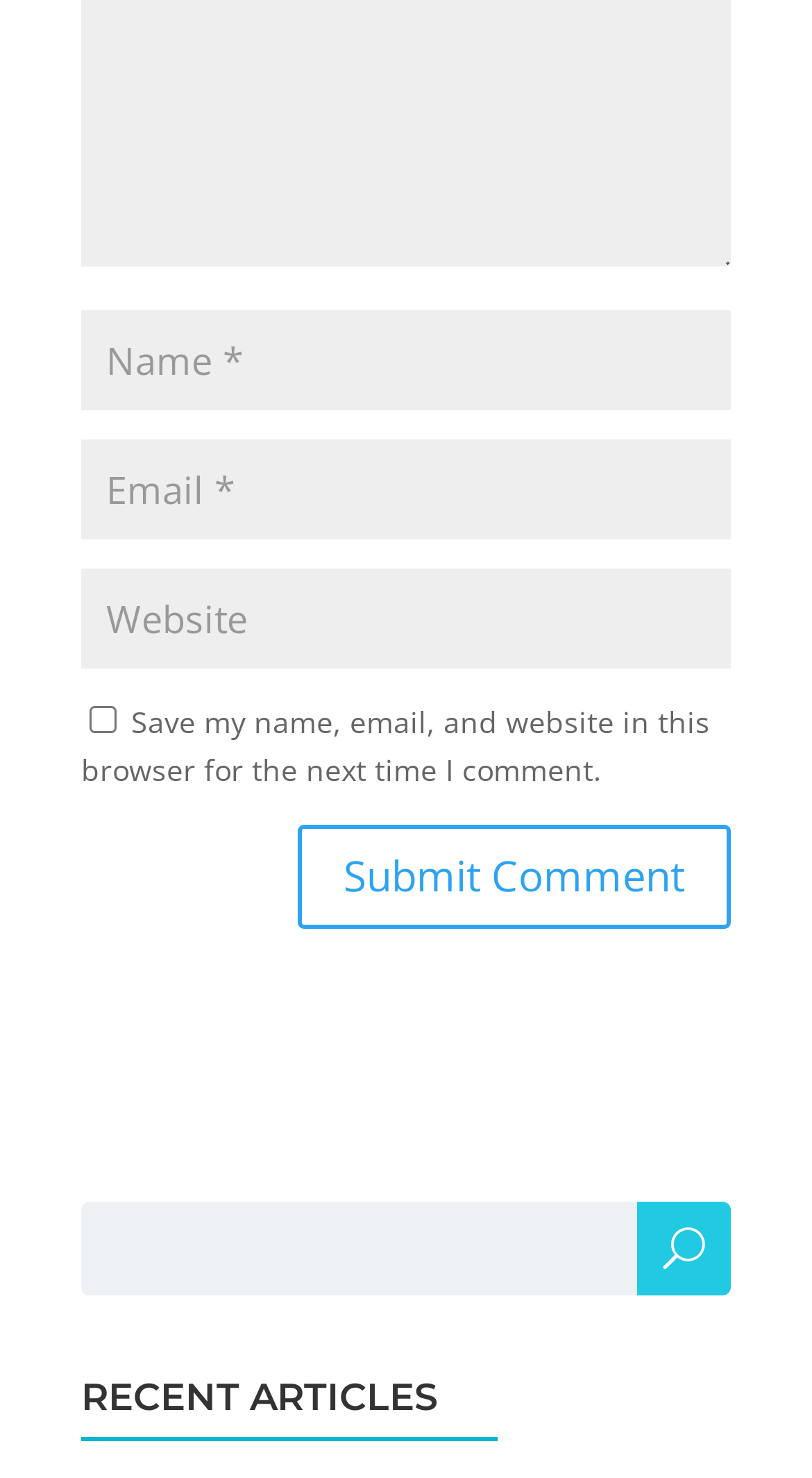From the element description input value="Email *" aria-describedby="email-notes" name="email", predict the bounding box coordinates of the UI element. The coordinates must be specified in the format (top-left x, top-left y, bottom-right x, bottom-right y) and should be within the 0 to 1 range.

[0.1, 0.297, 0.9, 0.364]